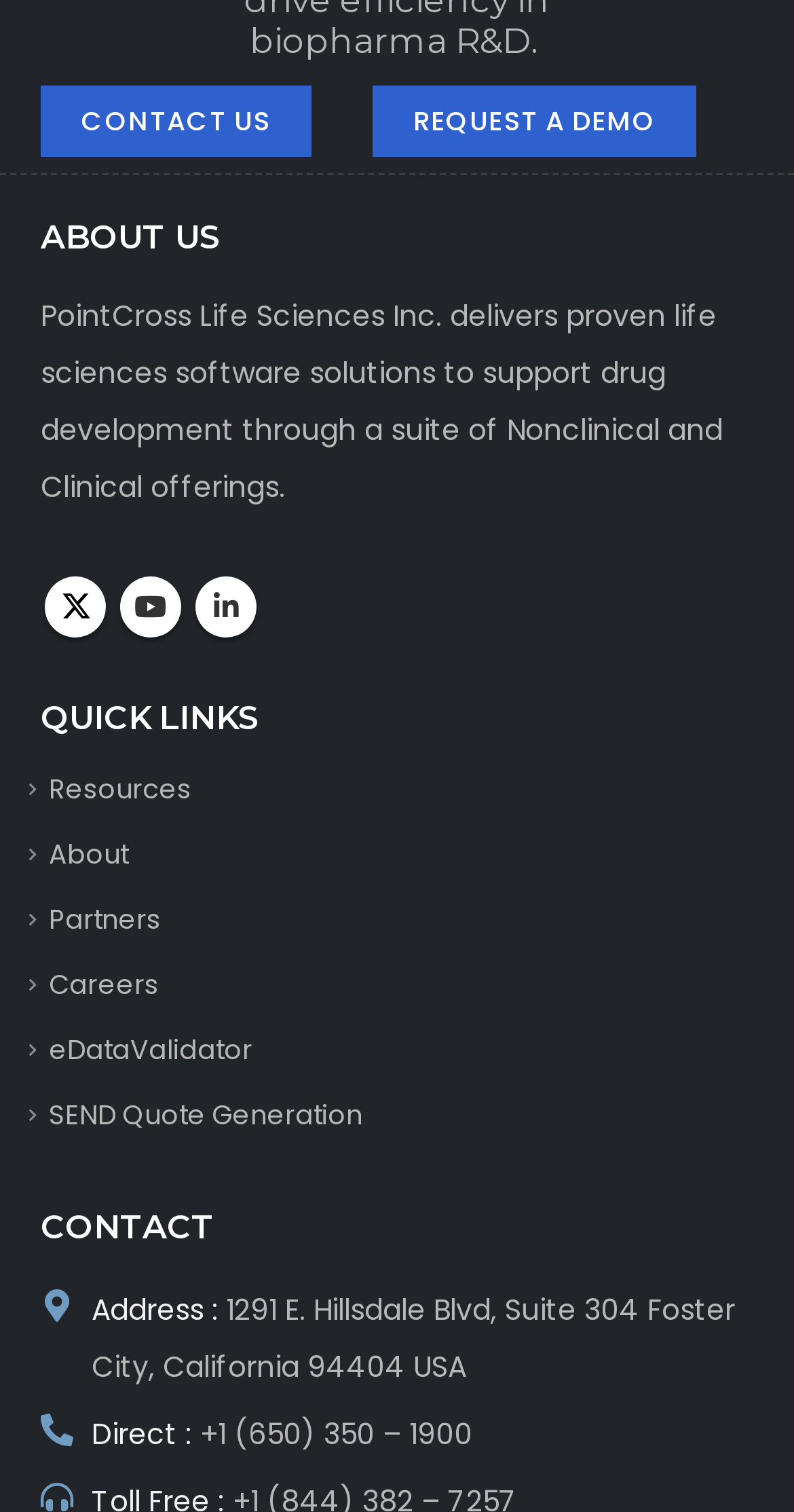What are the social media platforms available?
Deliver a detailed and extensive answer to the question.

The social media platforms can be found in the complementary section with the links 'Twitter', ' Youtube', and ' Linkedin' which suggests that the available social media platforms are Twitter, Youtube, and Linkedin.